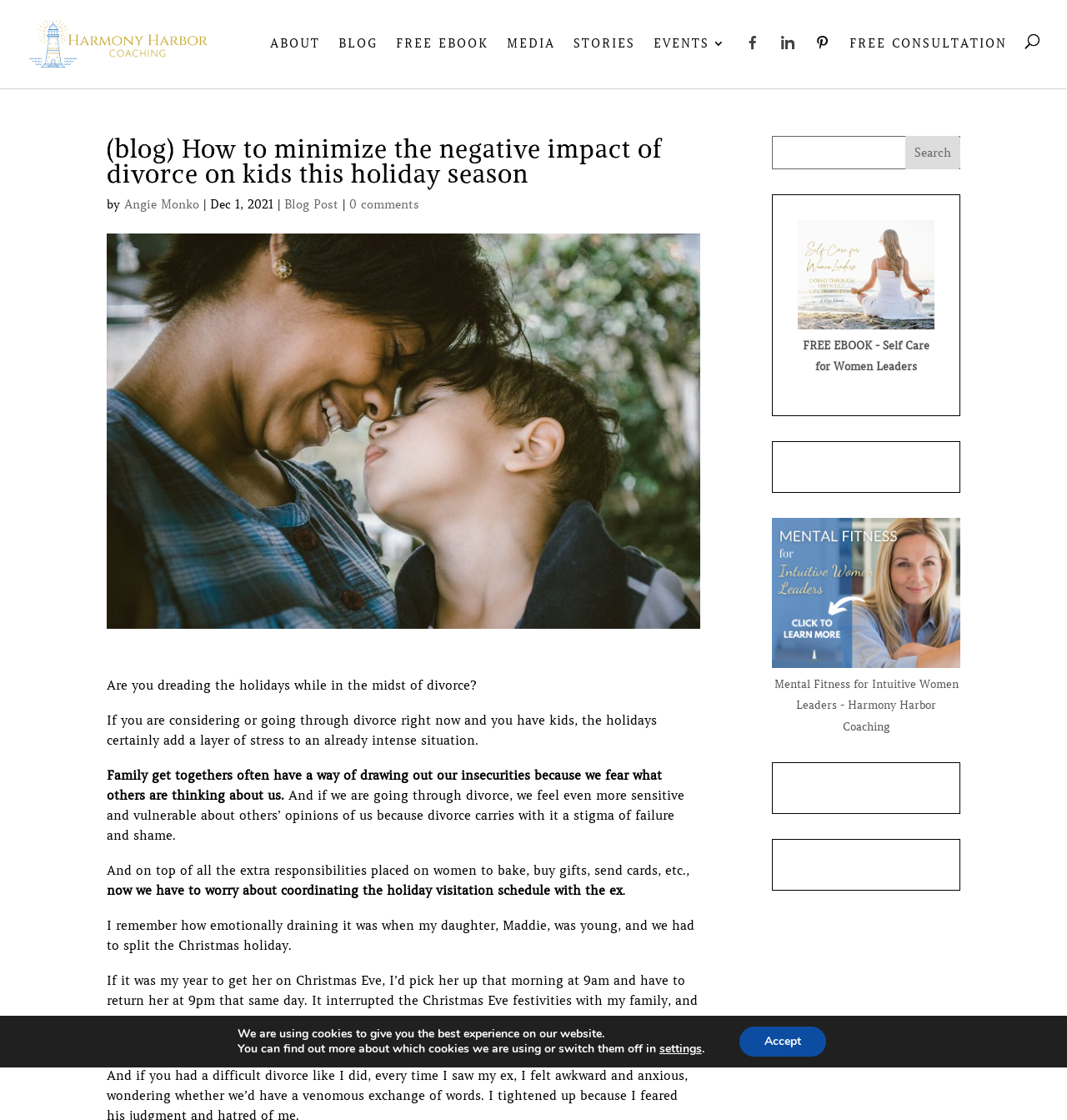Could you locate the bounding box coordinates for the section that should be clicked to accomplish this task: "Search for something in the search box".

[0.723, 0.121, 0.9, 0.151]